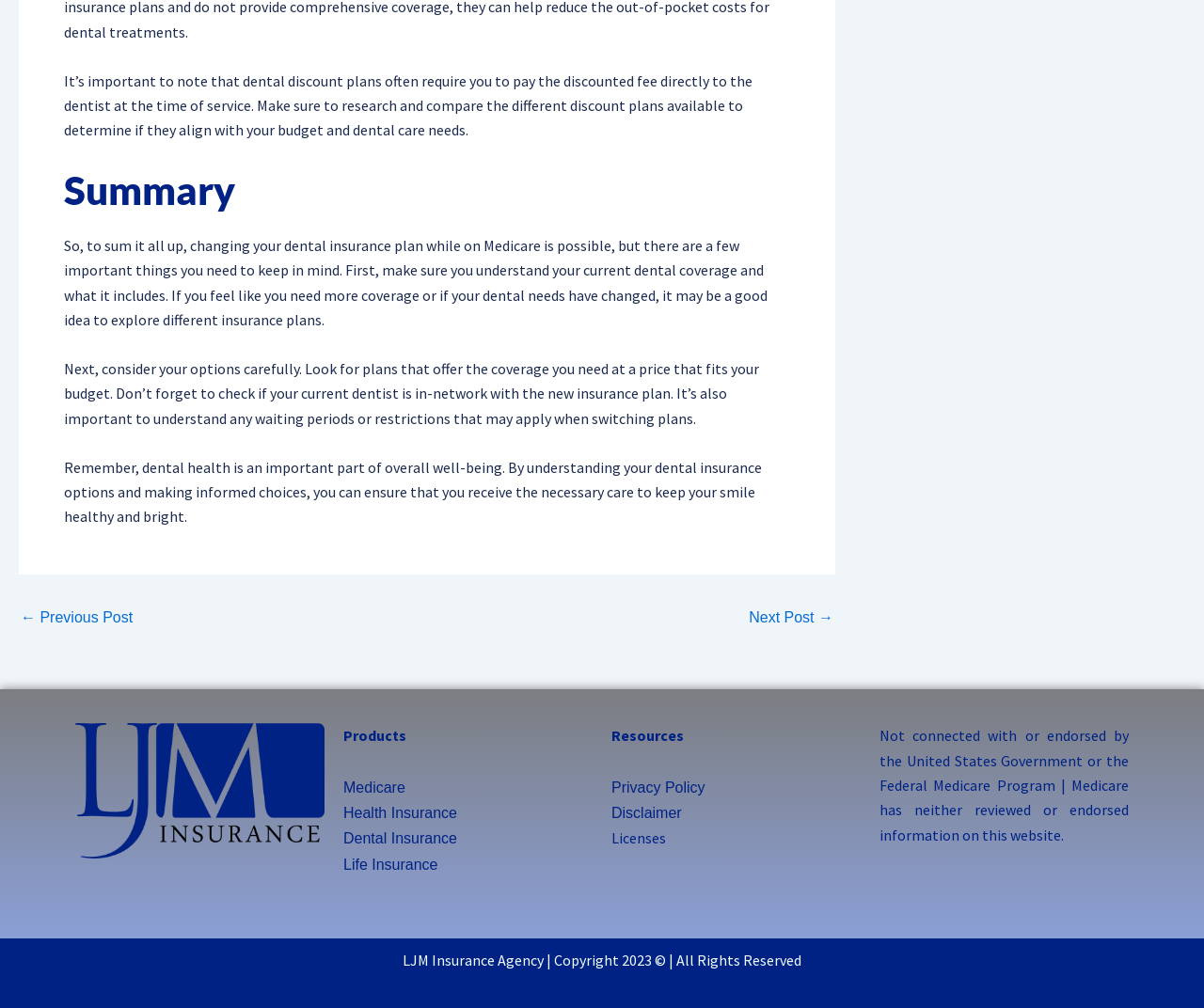Look at the image and write a detailed answer to the question: 
What type of insurance is mentioned besides dental insurance?

The webpage mentions Medicare, Health Insurance, and Life Insurance as other types of insurance besides dental insurance. These are listed as separate links under the 'Products' section.